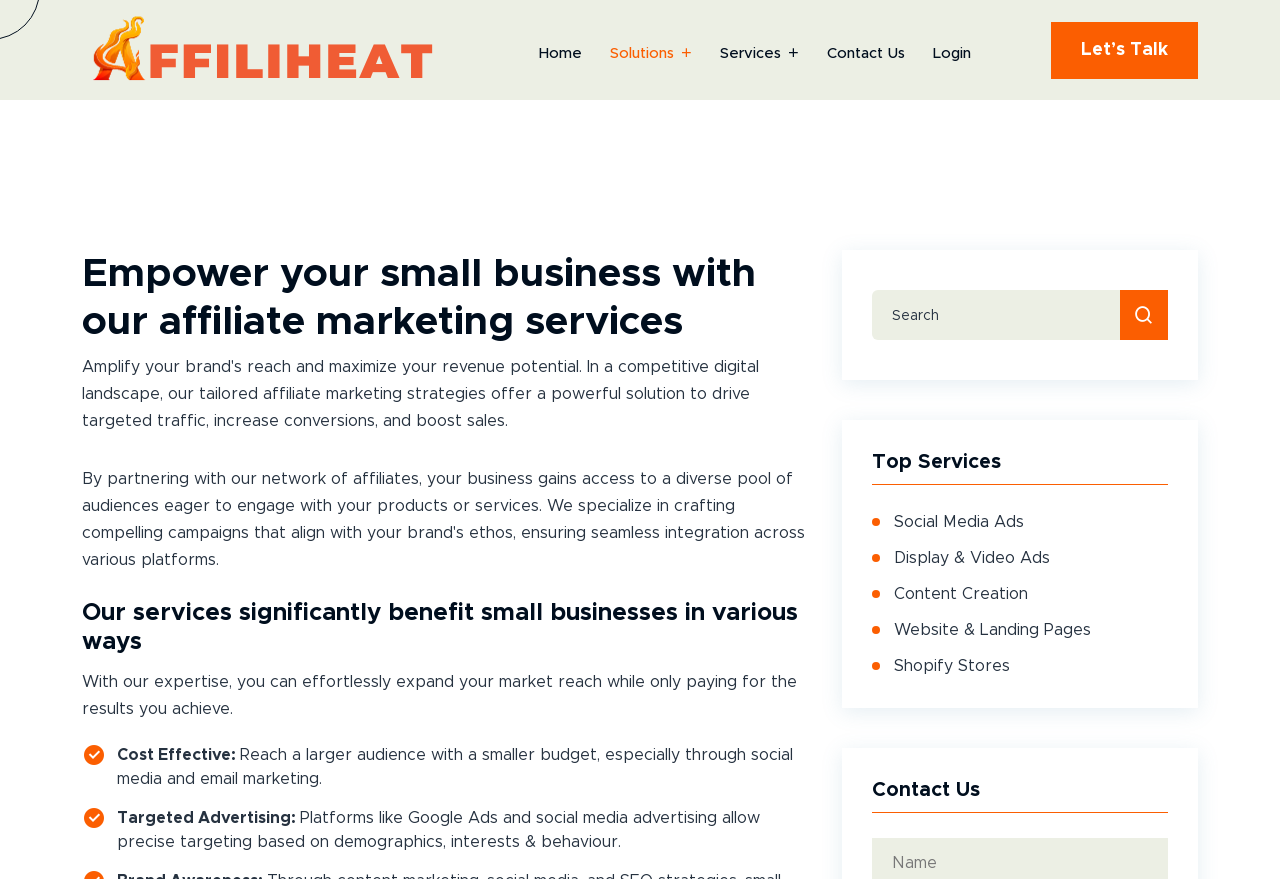Answer the following in one word or a short phrase: 
What services are offered by the company?

Various affiliate marketing services